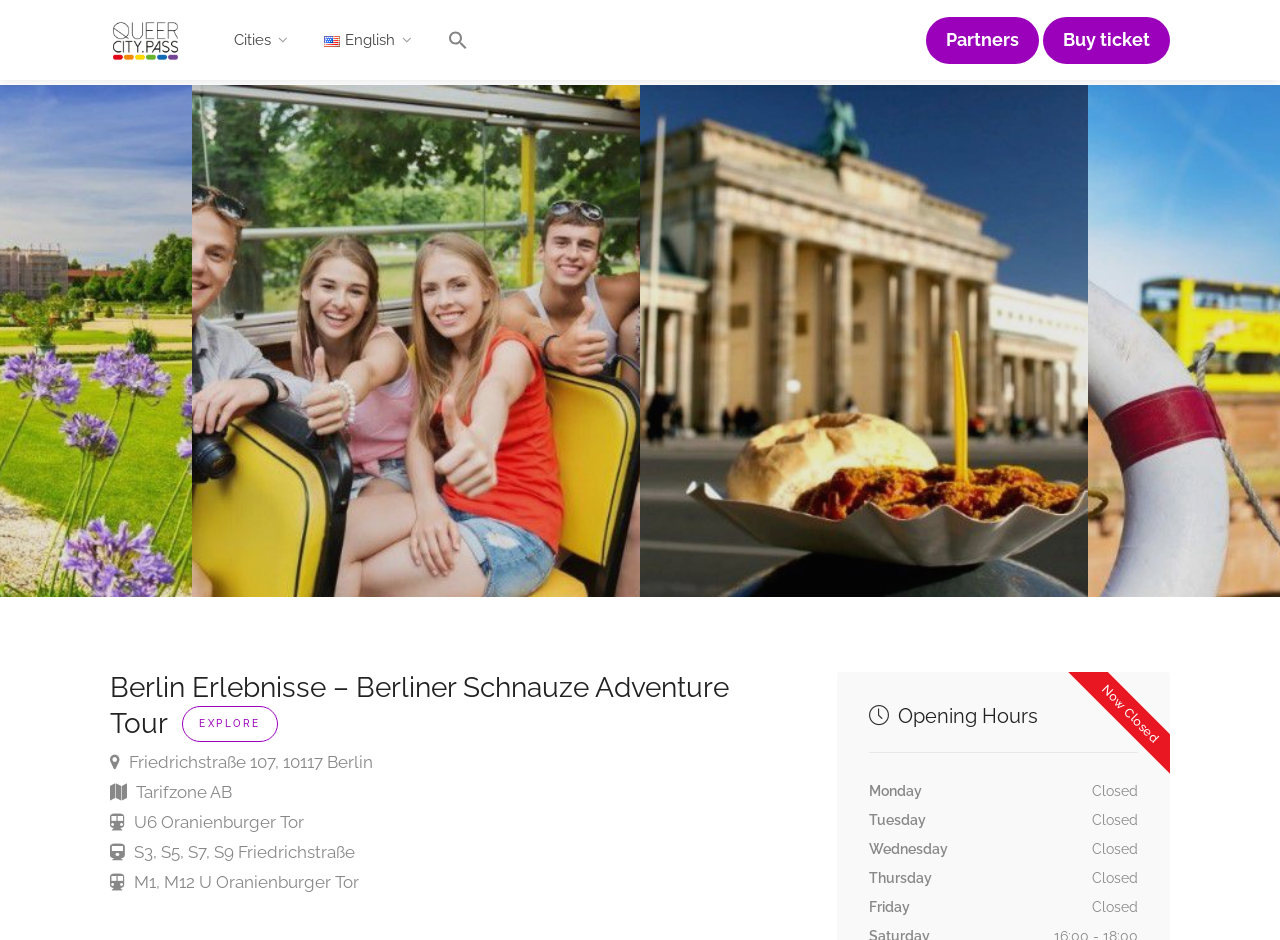What day is the tour closed?
Refer to the screenshot and deliver a thorough answer to the question presented.

I found the answer by looking at the StaticText elements 'Monday', 'Tuesday', ..., 'Friday' and the corresponding 'Closed' status, which suggests that the tour is closed on Tuesday.